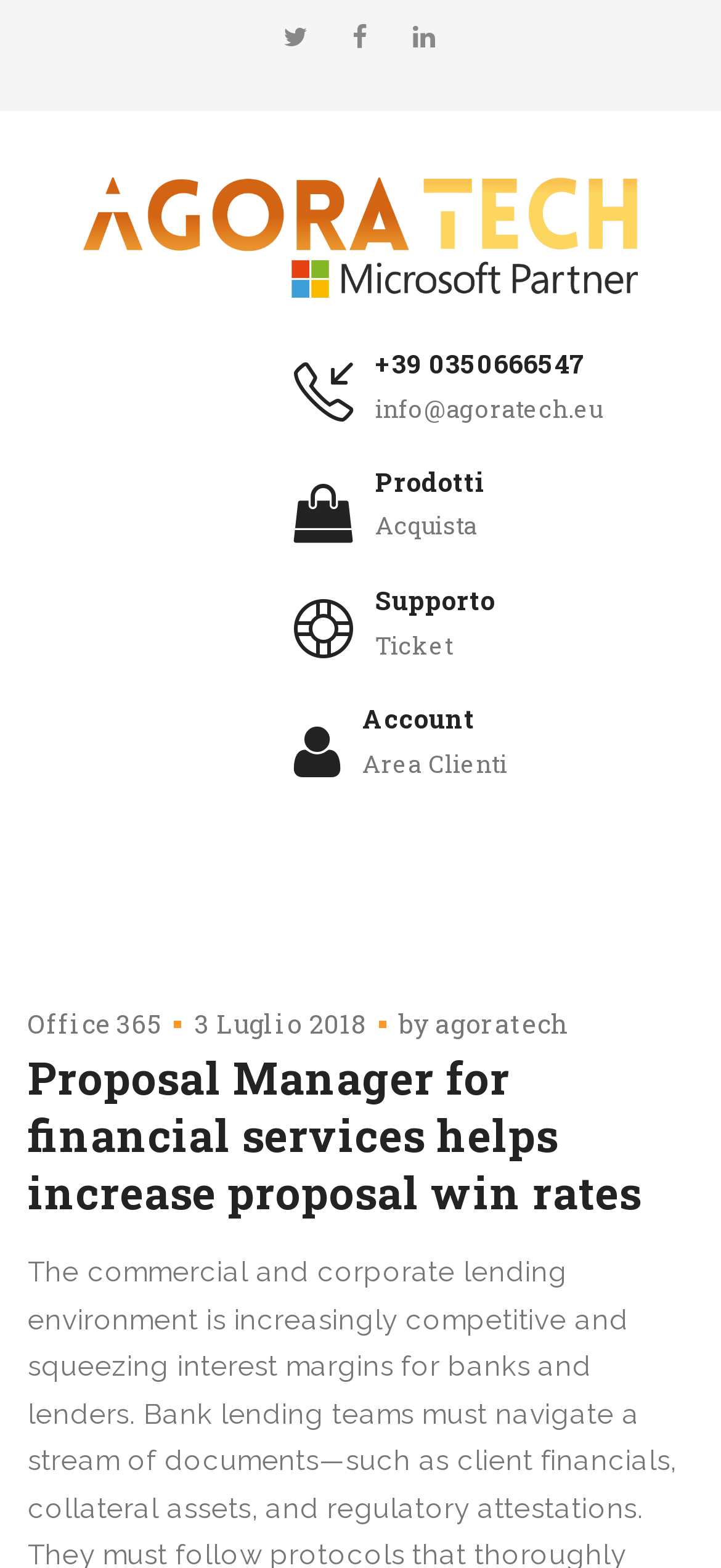Provide your answer to the question using just one word or phrase: What is the email address to contact?

info@agoratech.eu